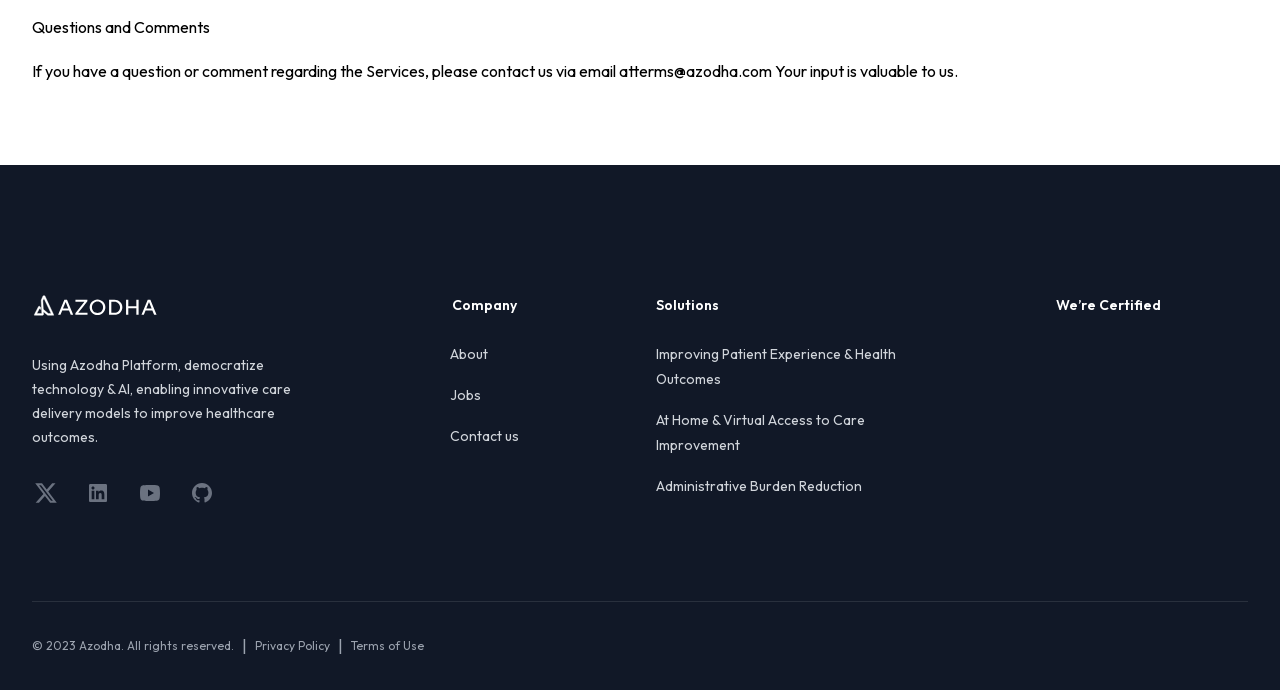Locate the coordinates of the bounding box for the clickable region that fulfills this instruction: "Contact us via email".

[0.499, 0.088, 0.603, 0.117]